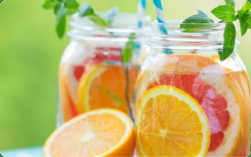What type of ambiance is created in the background?
Provide a concise answer using a single word or phrase based on the image.

Serene, outdoor ambiance